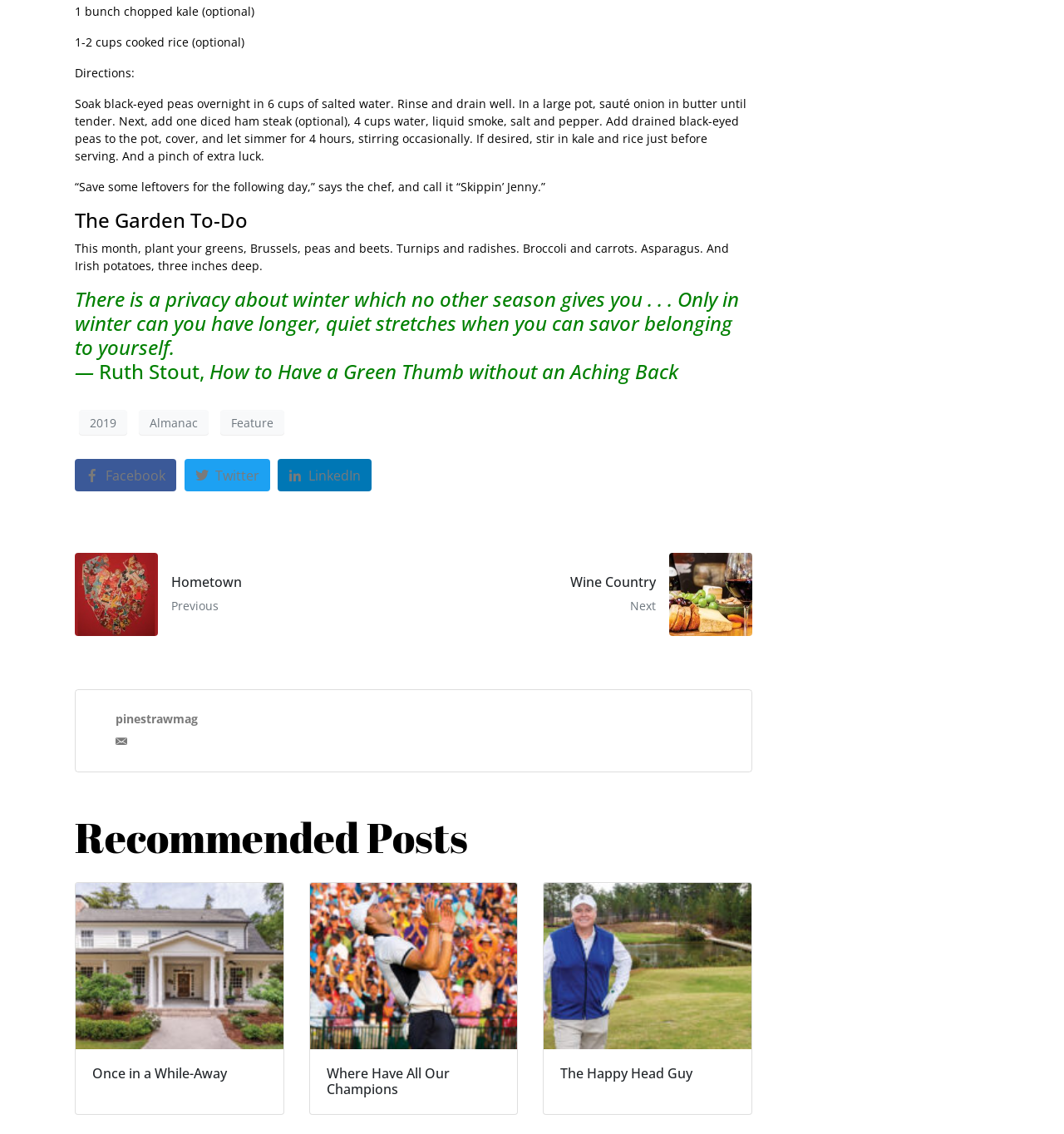Reply to the question with a single word or phrase:
What type of plants are mentioned in 'The Garden To-Do' section?

greens, Brussels, peas, beets